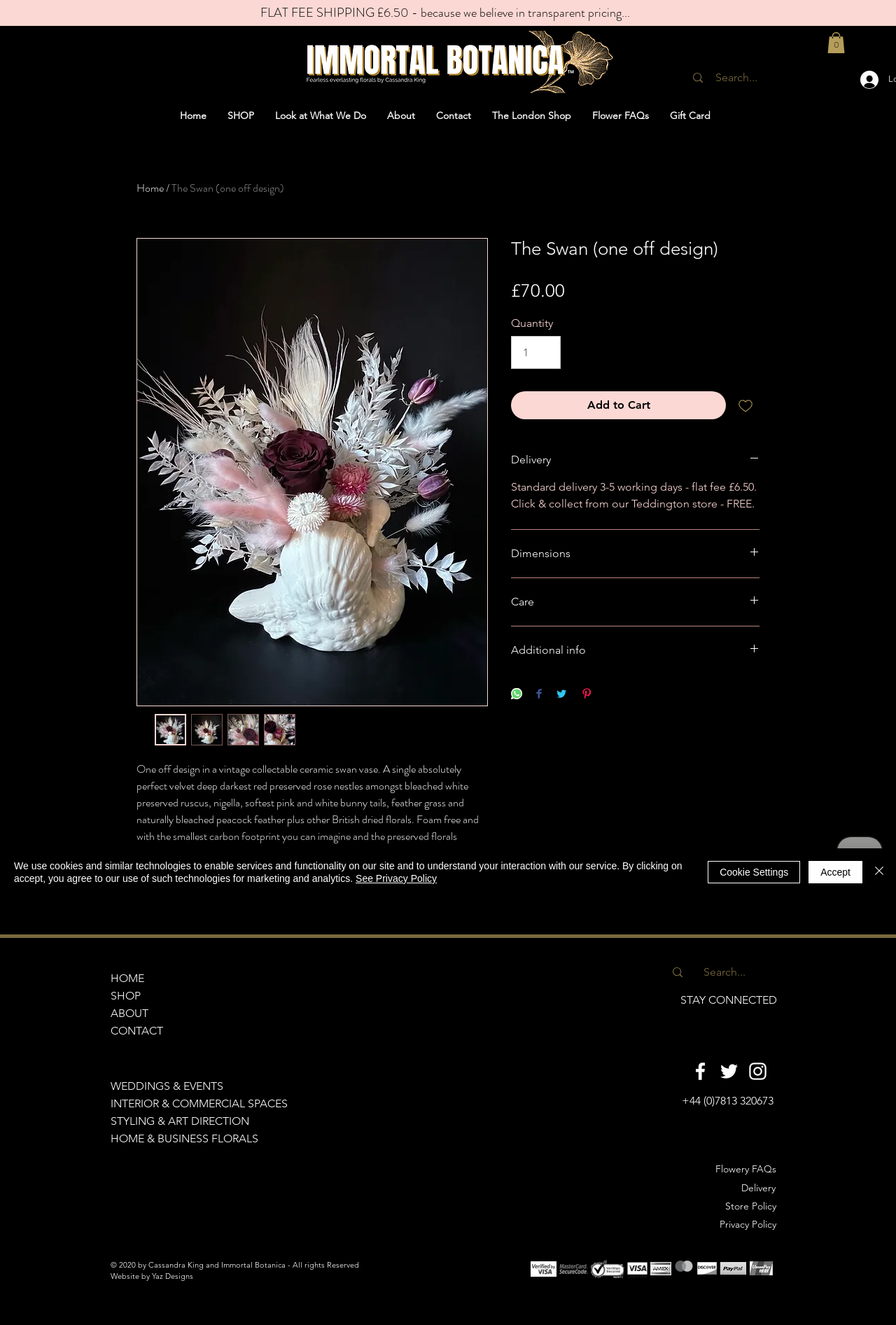Use a single word or phrase to answer the following:
What type of flowers are used in the vintage swan vase?

Preserved rose, ruscus, nigella, and others